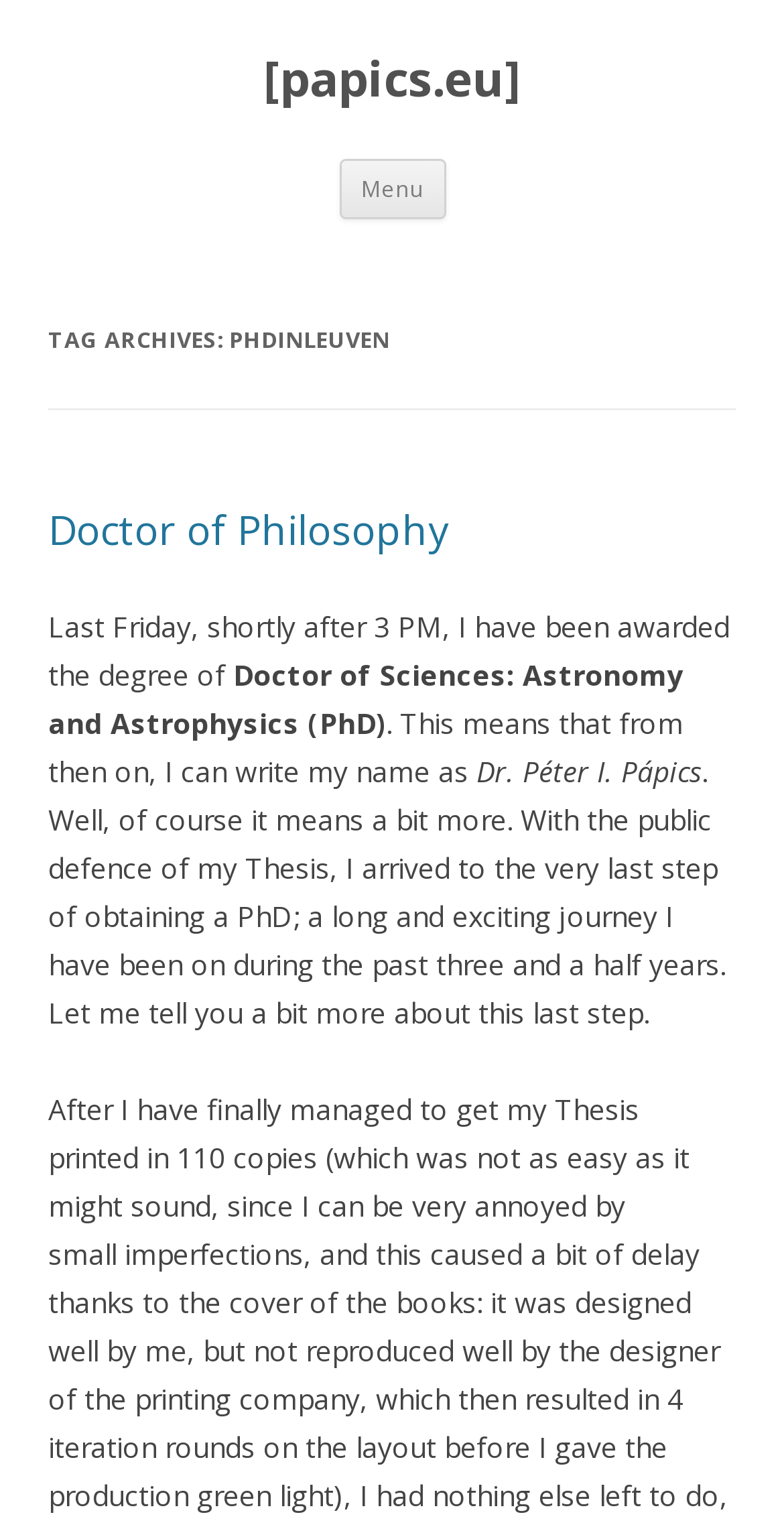Identify the bounding box for the described UI element: "Skip to content".

[0.568, 0.104, 0.819, 0.122]